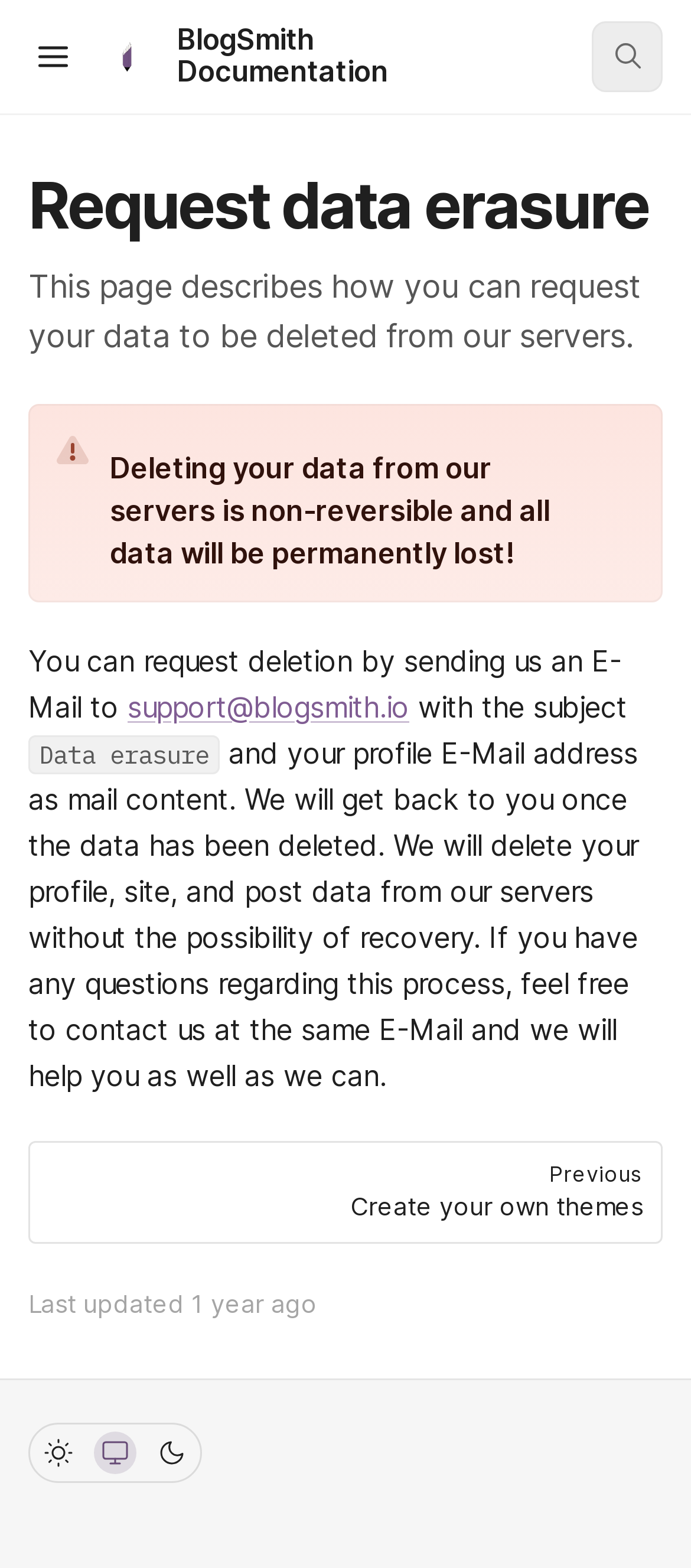Please identify the bounding box coordinates of the element I should click to complete this instruction: 'Search'. The coordinates should be given as four float numbers between 0 and 1, like this: [left, top, right, bottom].

[0.856, 0.014, 0.959, 0.059]